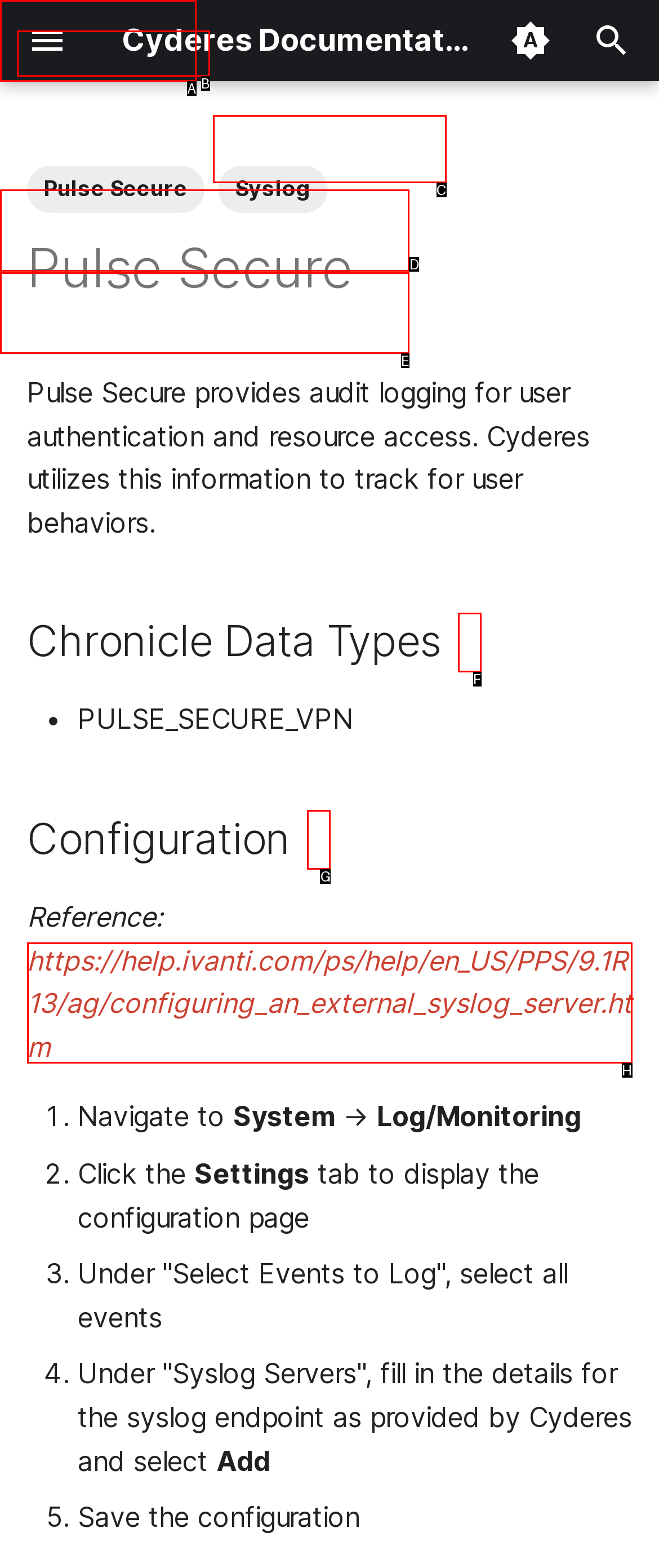Find the correct option to complete this instruction: Go to Chronicle Data Types. Reply with the corresponding letter.

D